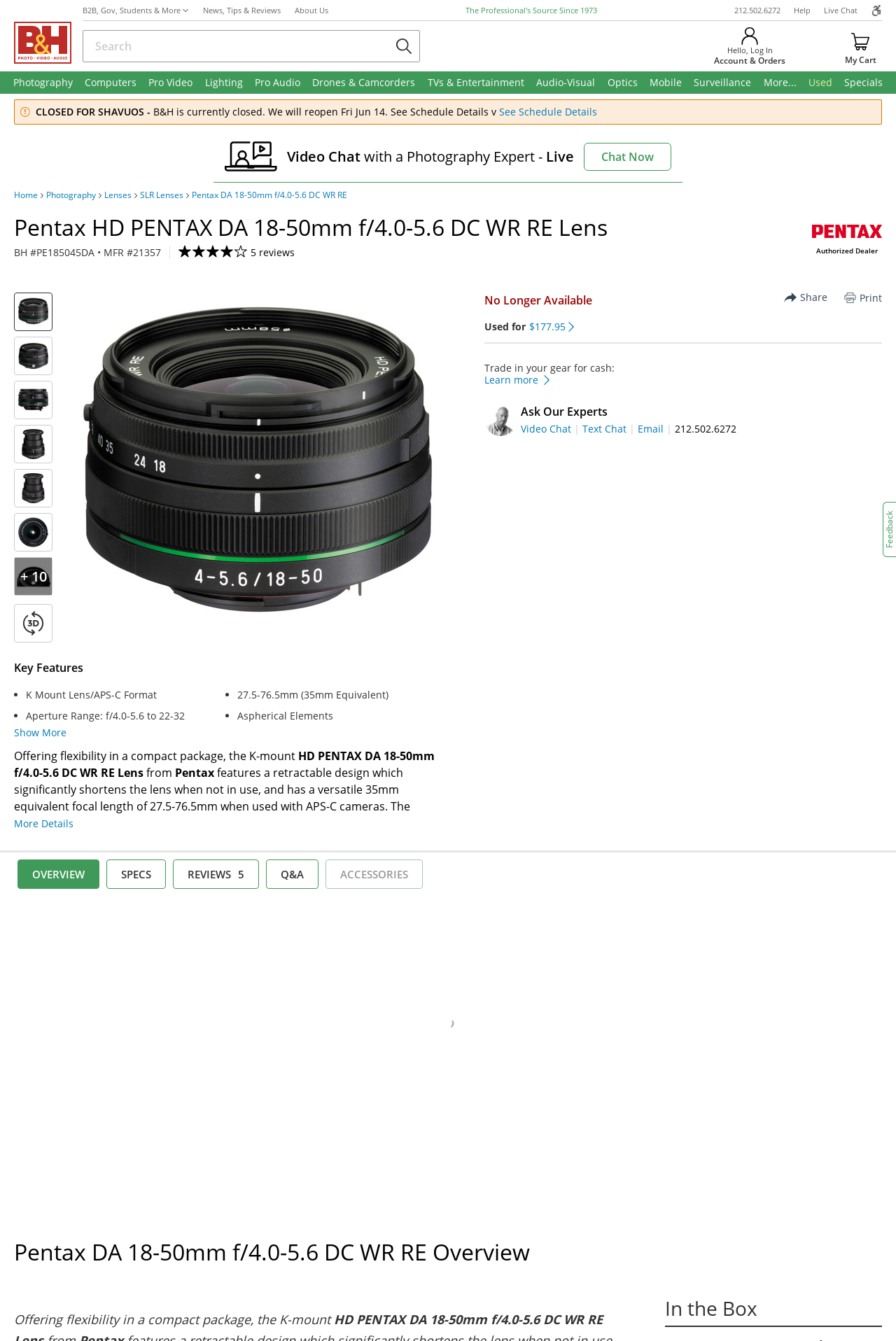What is the current status of B&H?
Please answer the question with as much detail and depth as you can.

I found the current status of B&H by reading the text 'CLOSED FOR SHAVUOS' and understanding that it indicates the store is currently closed.